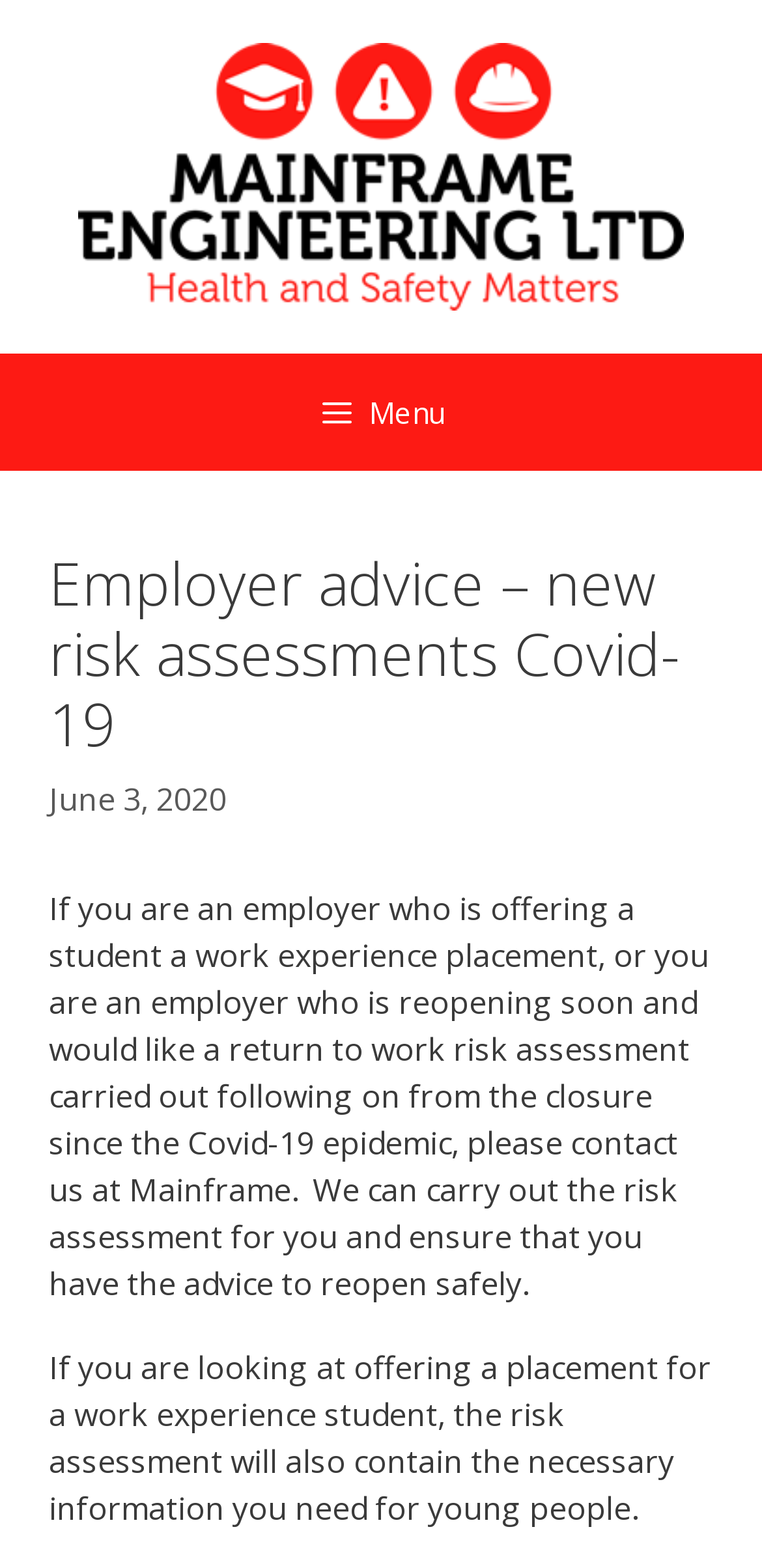What type of placement is mentioned?
Give a detailed response to the question by analyzing the screenshot.

The webpage mentions that employers can offer work experience placements to students, and that the risk assessment will also contain necessary information for young people. This is mentioned in the paragraph that starts with 'If you are looking at offering a placement...'.